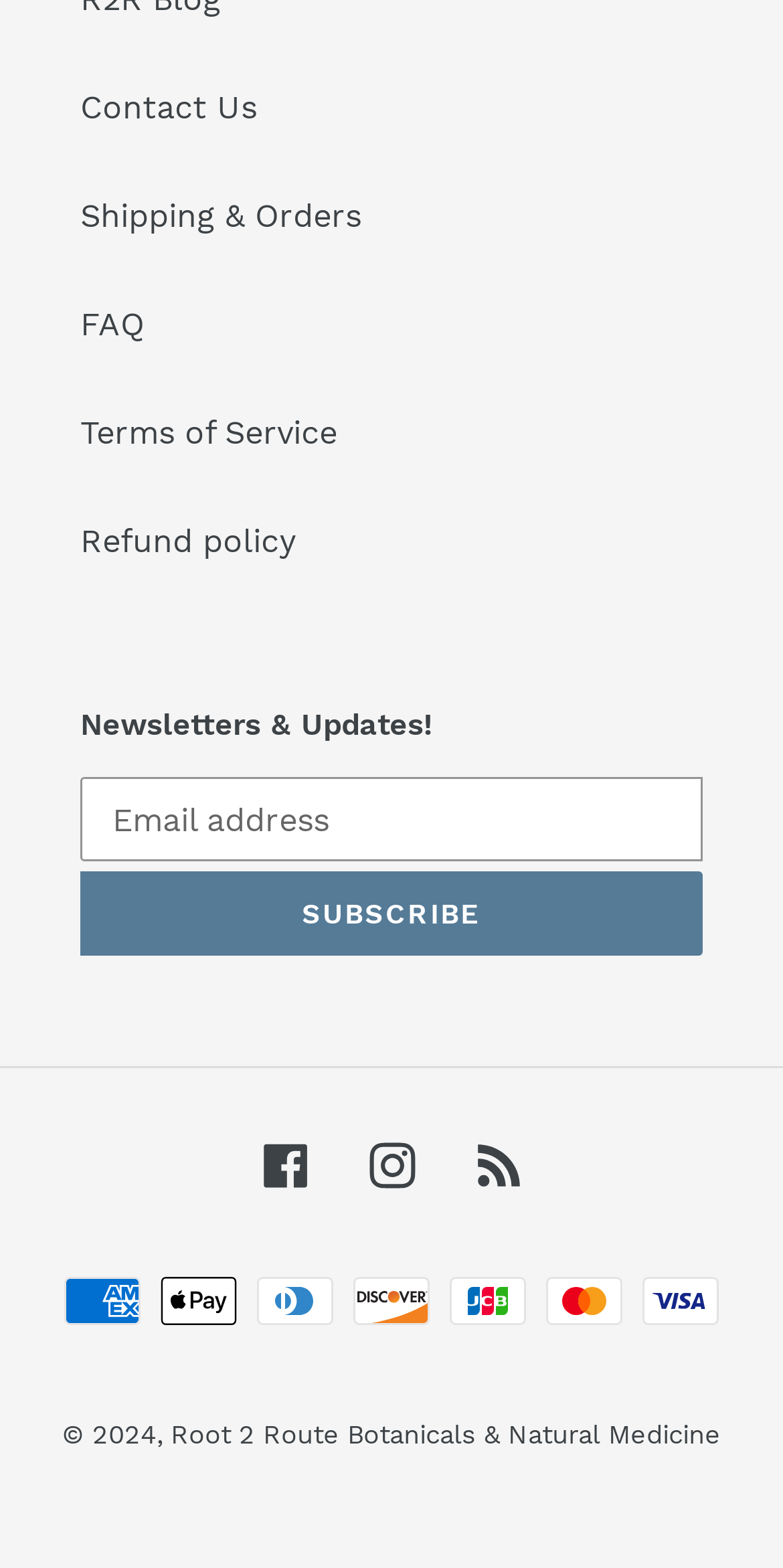Pinpoint the bounding box coordinates of the area that must be clicked to complete this instruction: "Check refund policy".

[0.103, 0.333, 0.379, 0.357]